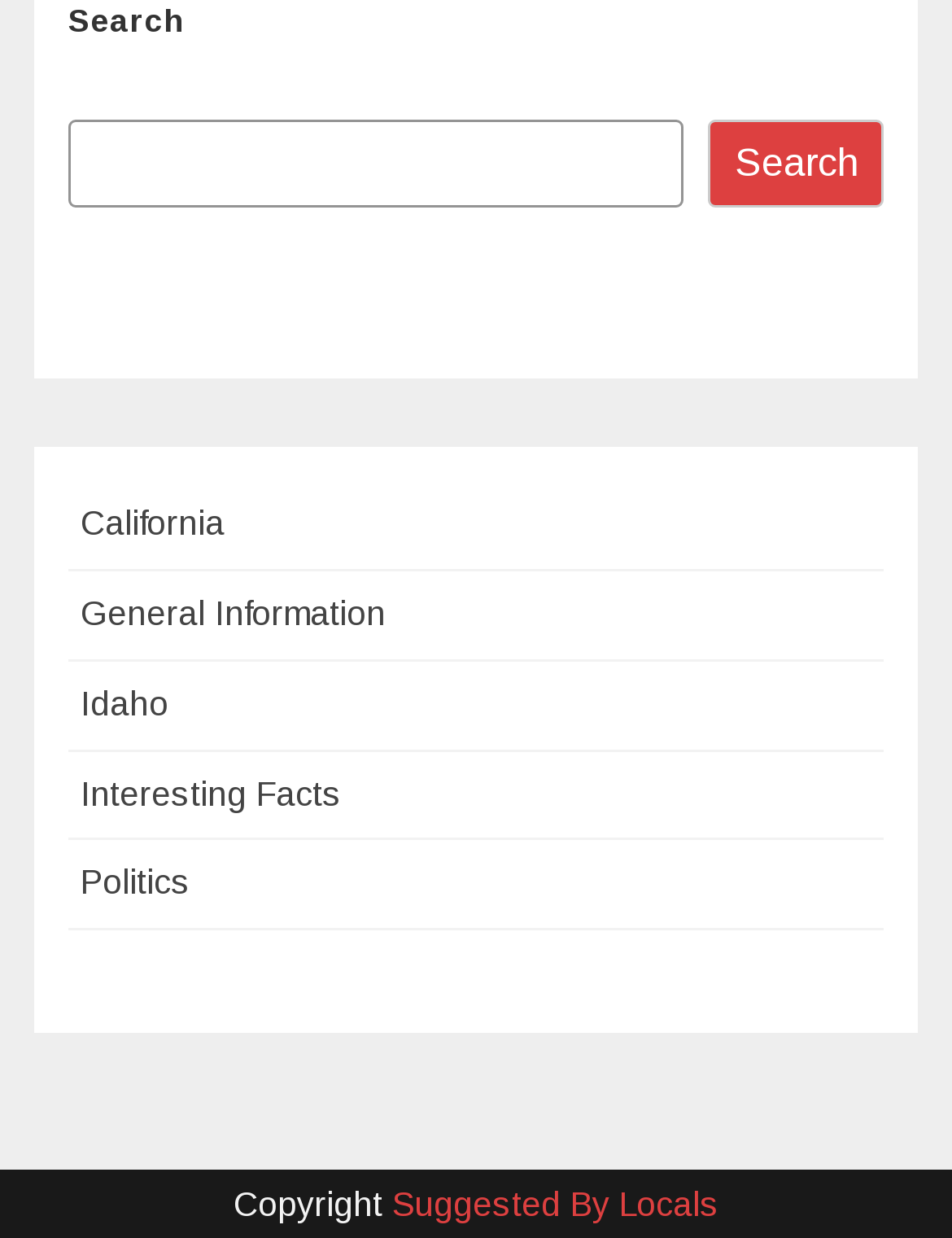Given the element description Search, identify the bounding box coordinates for the UI element on the webpage screenshot. The format should be (top-left x, top-left y, bottom-right x, bottom-right y), with values between 0 and 1.

[0.744, 0.097, 0.928, 0.168]